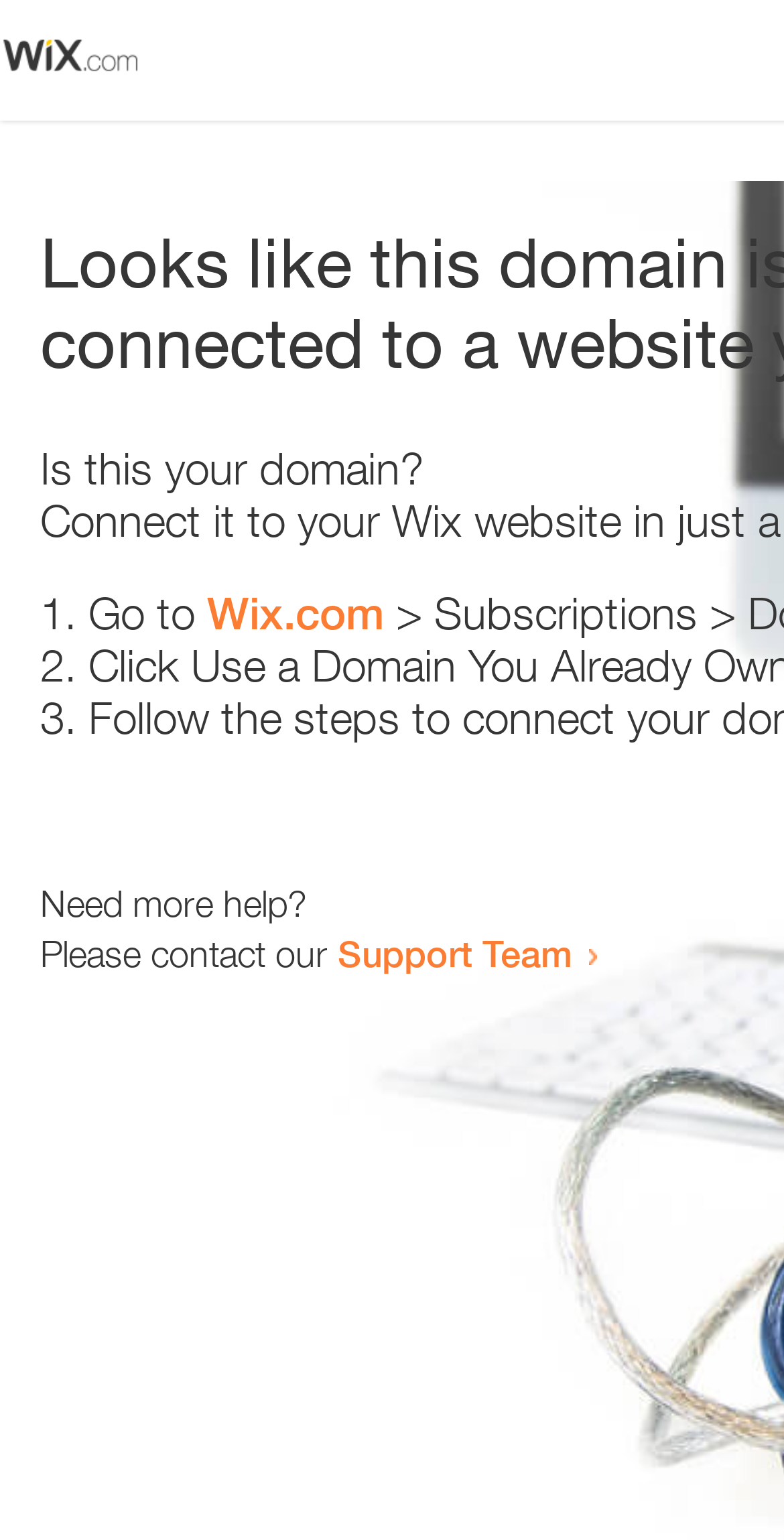Please locate the UI element described by "Support Team" and provide its bounding box coordinates.

[0.431, 0.604, 0.731, 0.633]